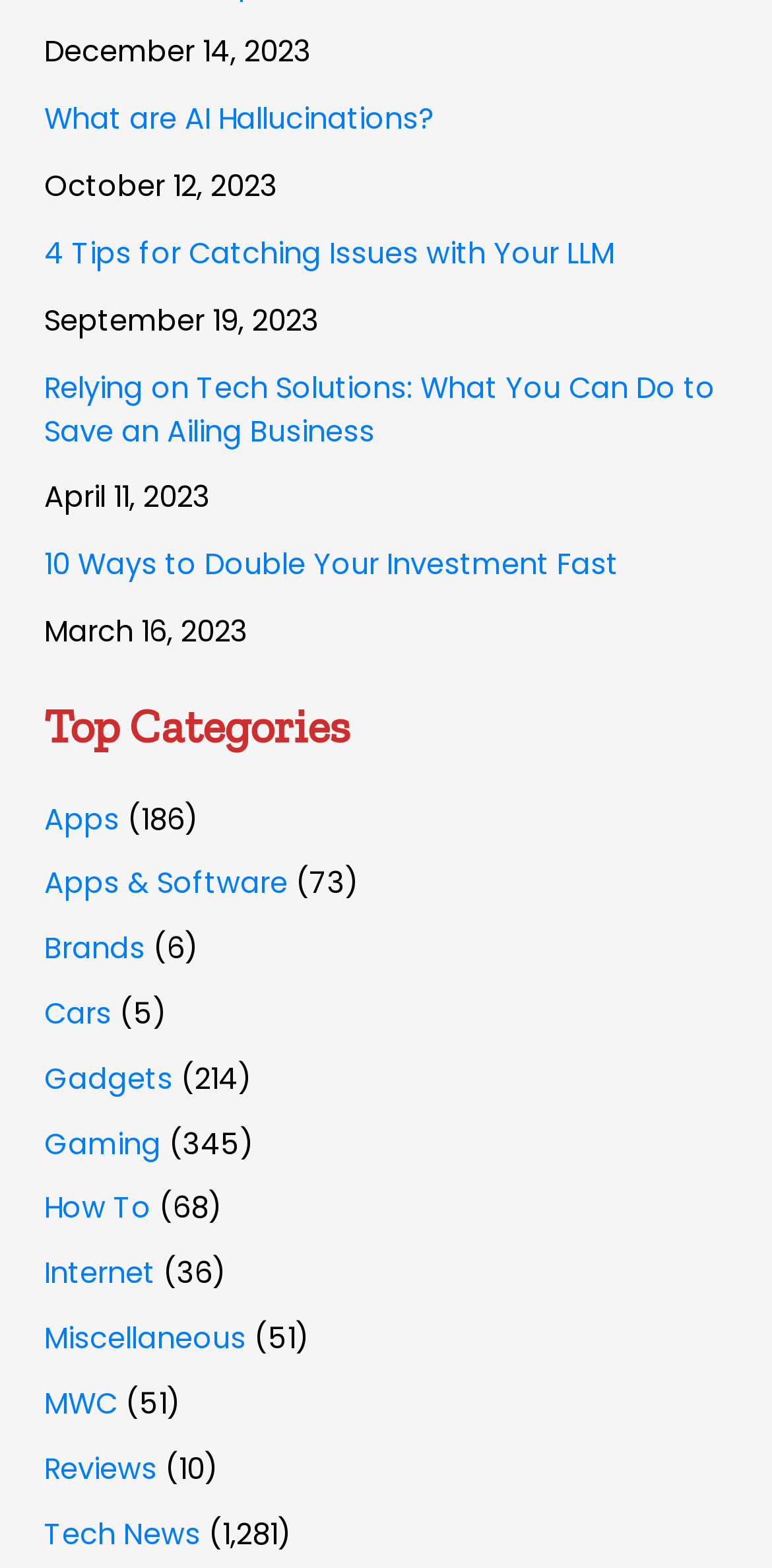How many articles are in the 'Gaming' category?
Examine the screenshot and reply with a single word or phrase.

345